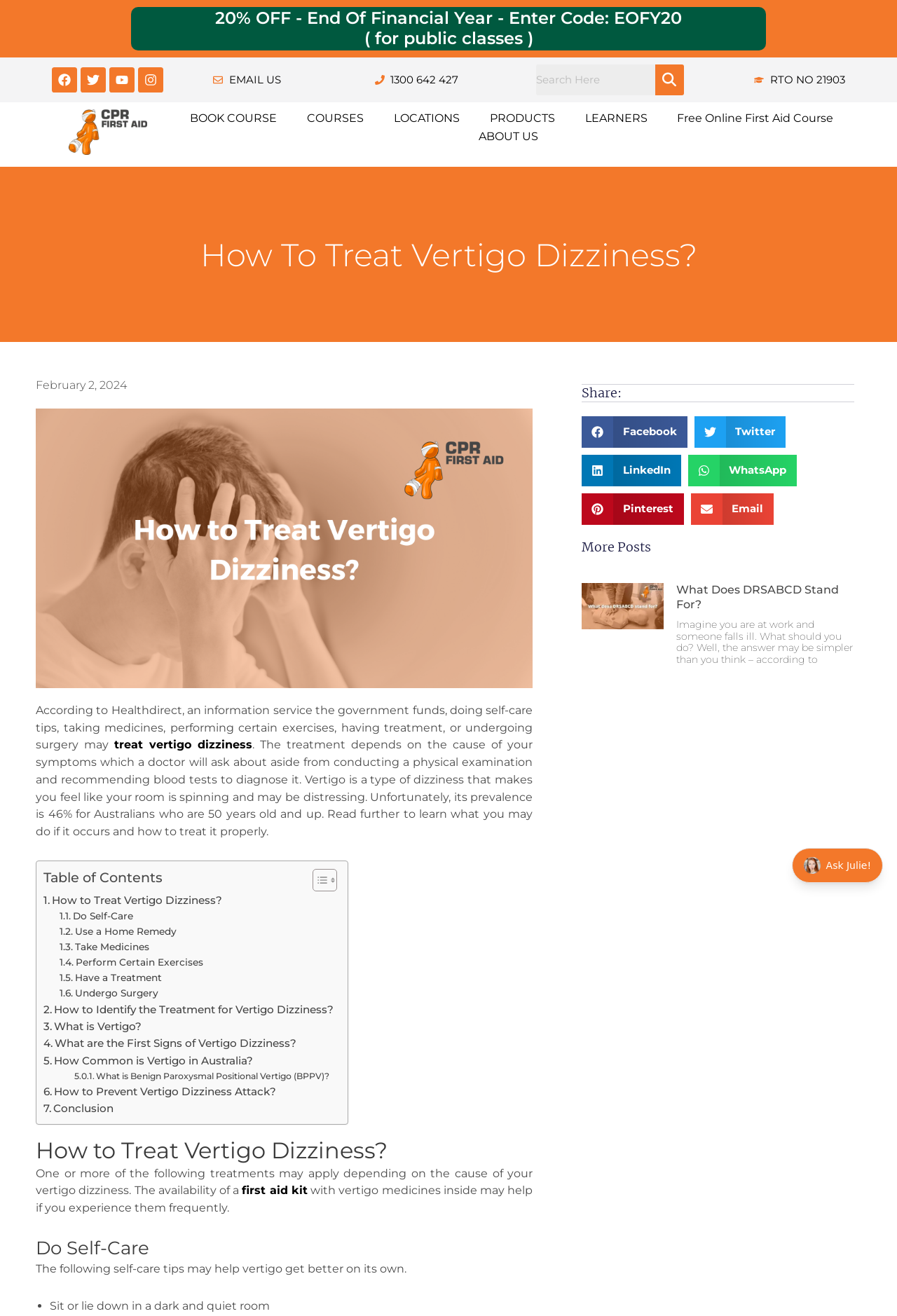What is the purpose of the 'Table of Contents' section?
Look at the image and provide a short answer using one word or a phrase.

To navigate the webpage